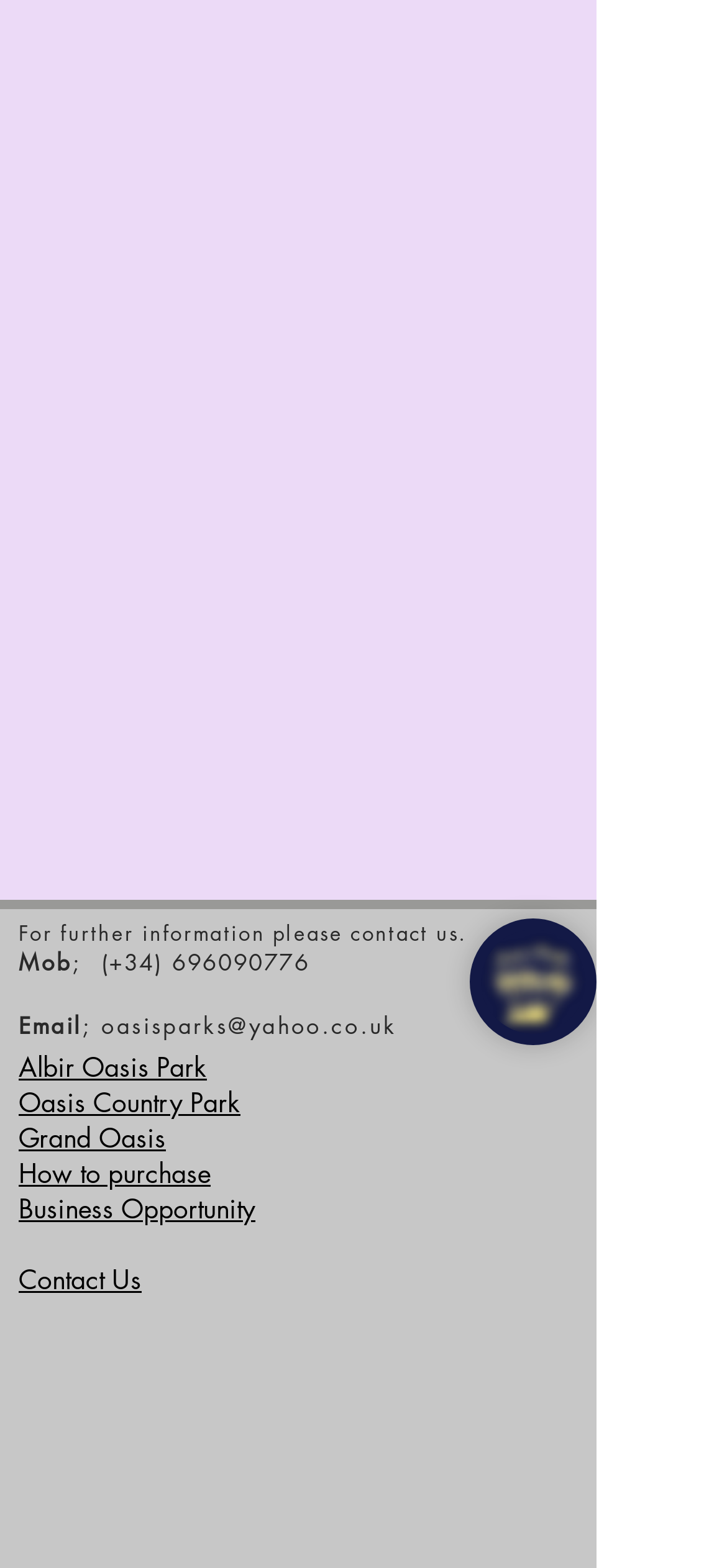Determine the bounding box coordinates of the clickable region to execute the instruction: "Visit Facebook page". The coordinates should be four float numbers between 0 and 1, denoted as [left, top, right, bottom].

[0.39, 0.719, 0.479, 0.76]